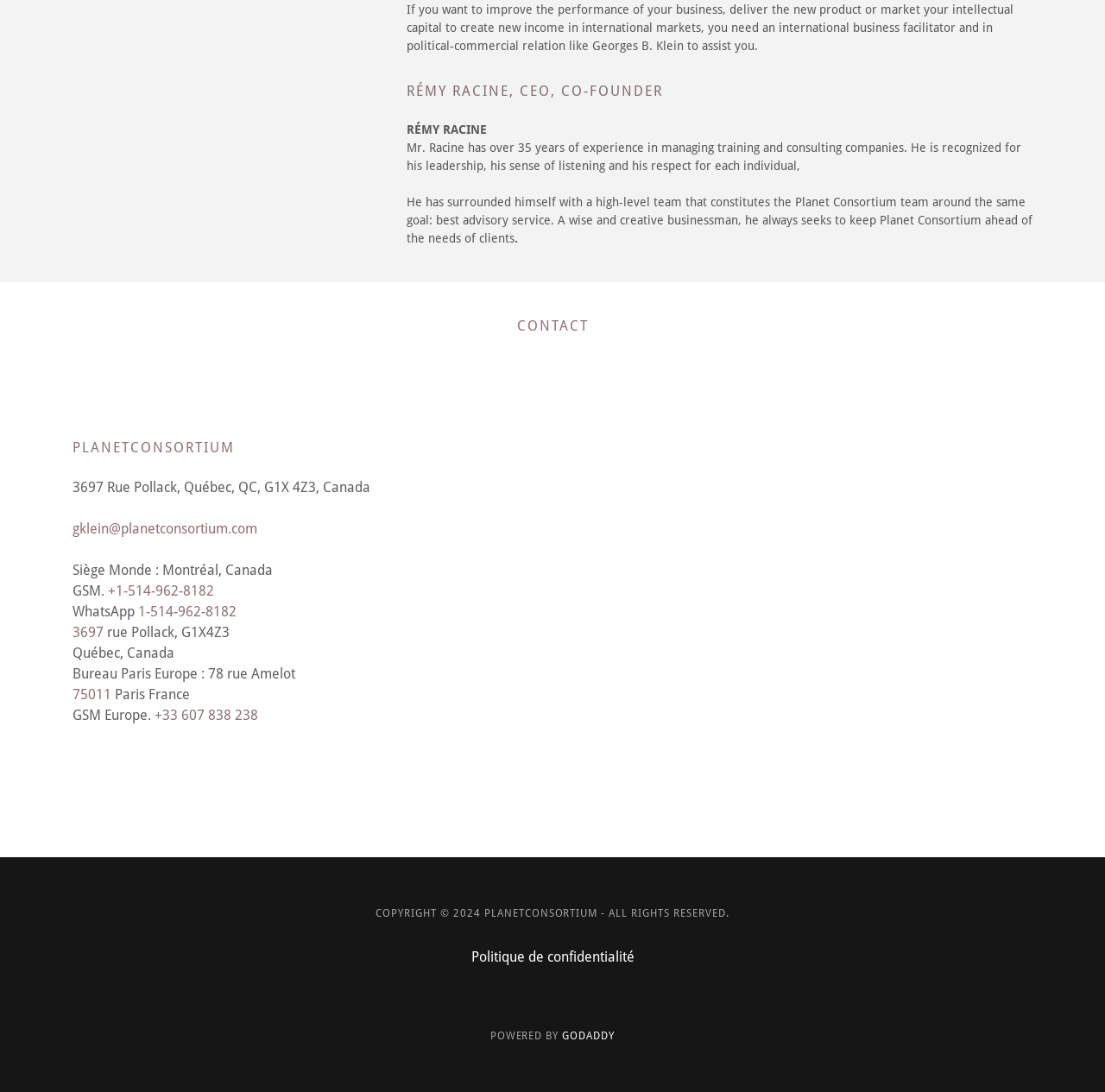Return the bounding box coordinates of the UI element that corresponds to this description: "+33 607 838 238". The coordinates must be given as four float numbers in the range of 0 and 1, [left, top, right, bottom].

[0.14, 0.647, 0.234, 0.662]